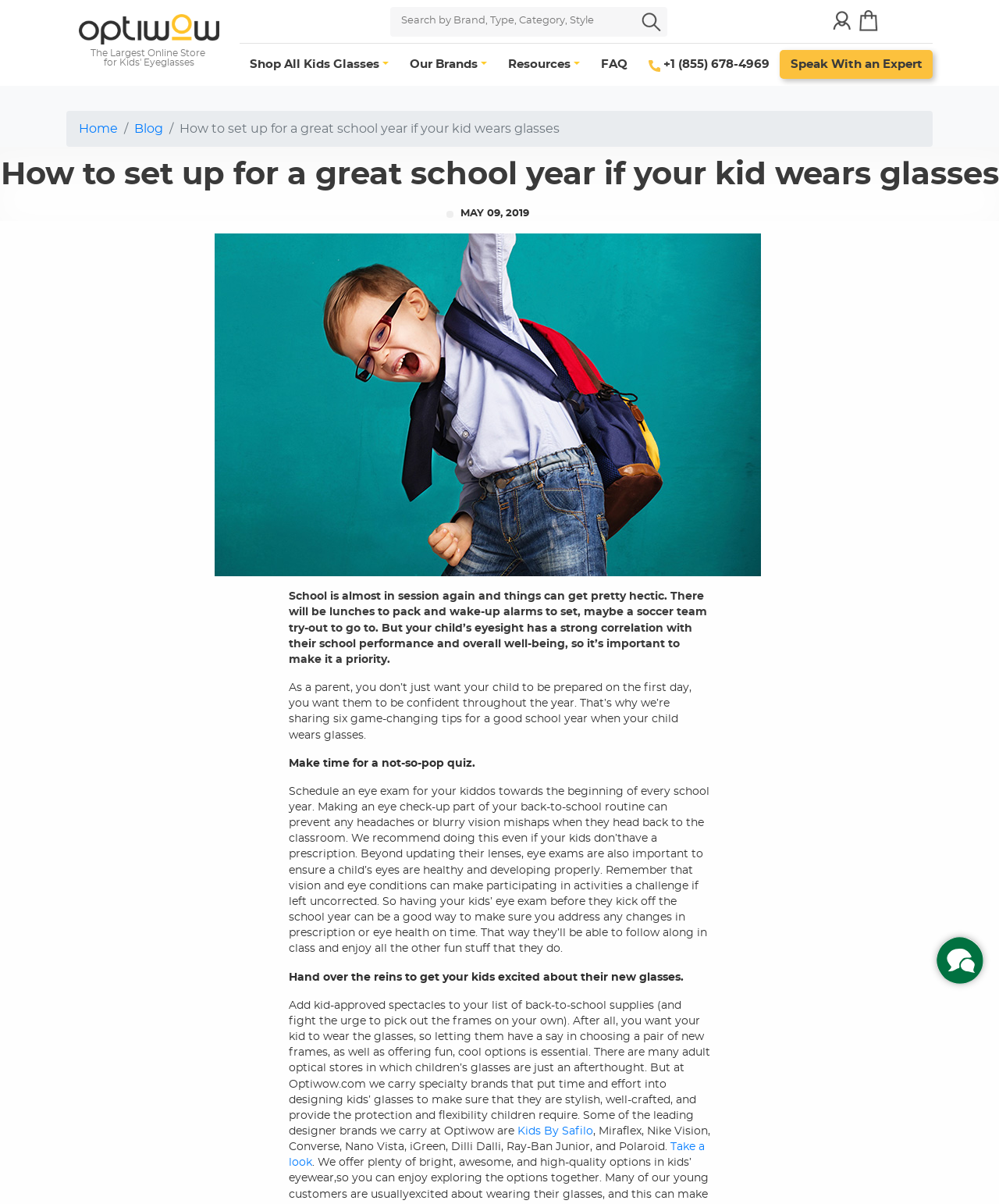Pinpoint the bounding box coordinates of the clickable element to carry out the following instruction: "View account."

[0.83, 0.006, 0.856, 0.028]